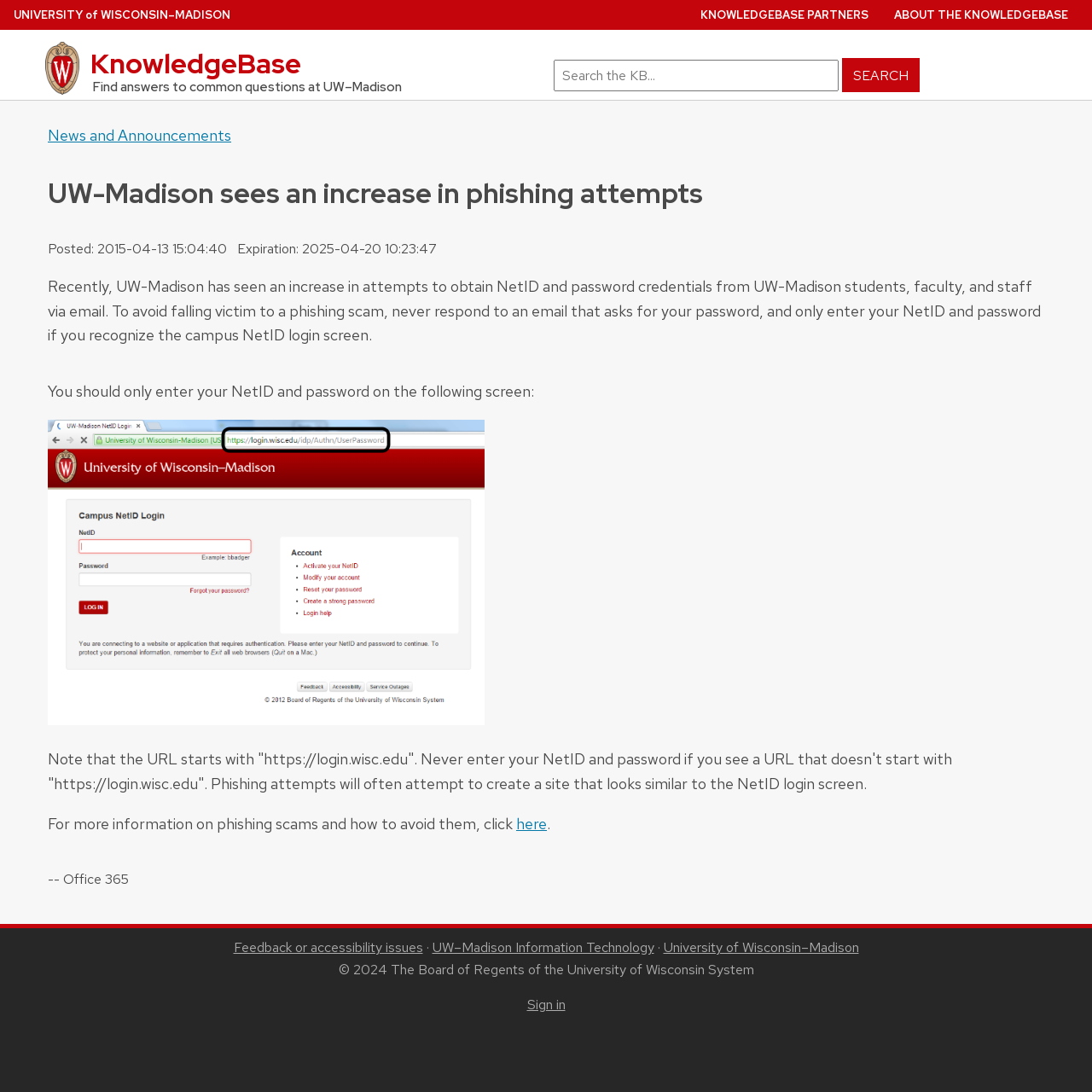Can you show the bounding box coordinates of the region to click on to complete the task described in the instruction: "Click on UNIVERSITY of WISCONSIN–MADISON"?

[0.013, 0.007, 0.211, 0.02]